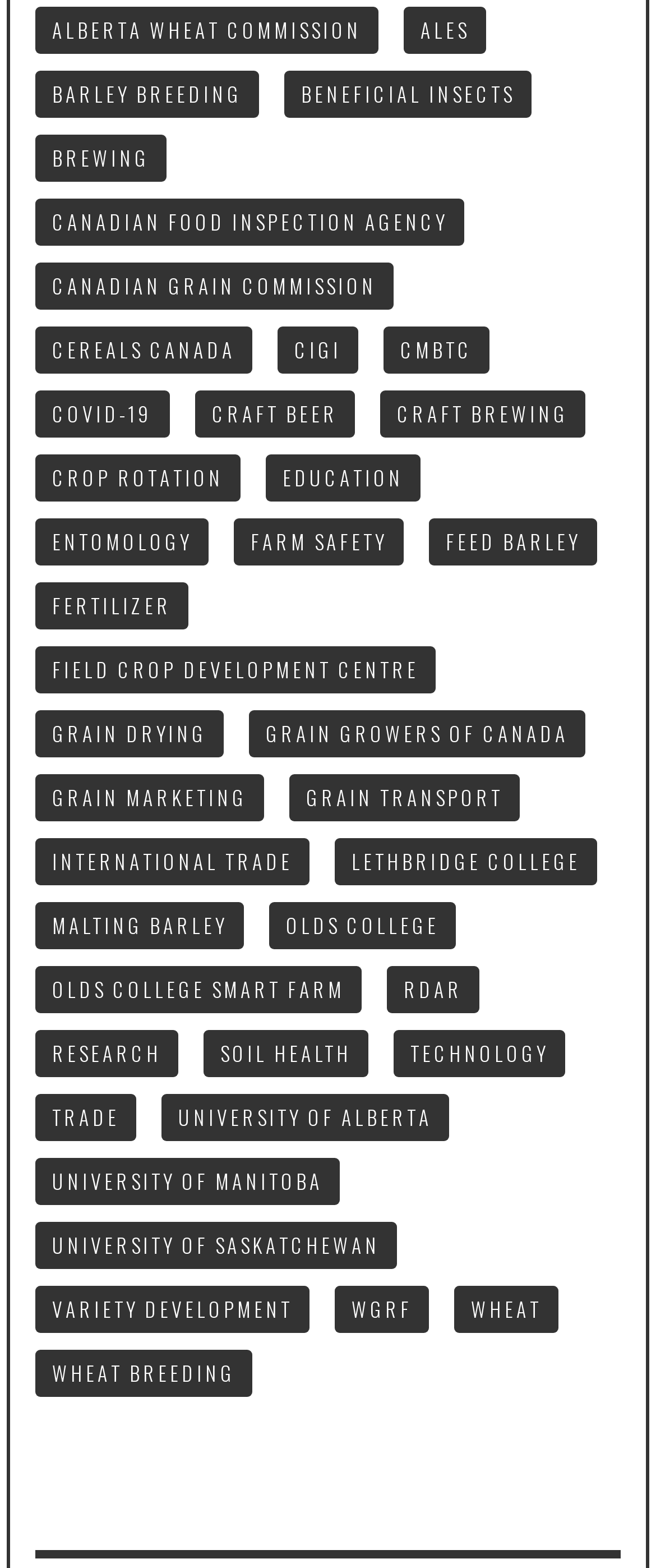How many links are on this webpage?
Look at the screenshot and respond with one word or a short phrase.

293